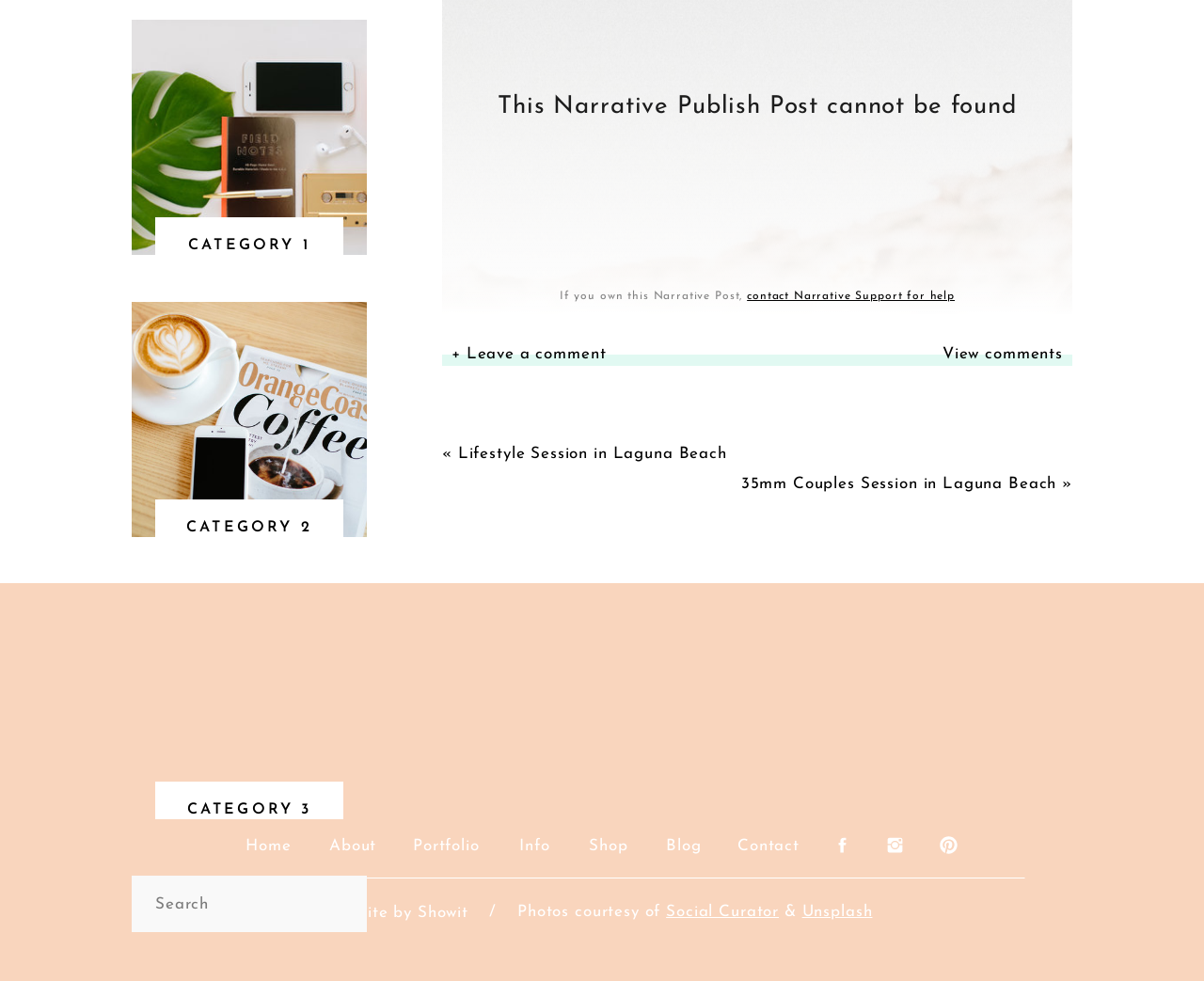What is the purpose of the search box?
Refer to the image and offer an in-depth and detailed answer to the question.

The search box is located at the top of the webpage with a label 'Search for:' and a text input field. This suggests that the user can input keywords to search for specific posts or content within the website.